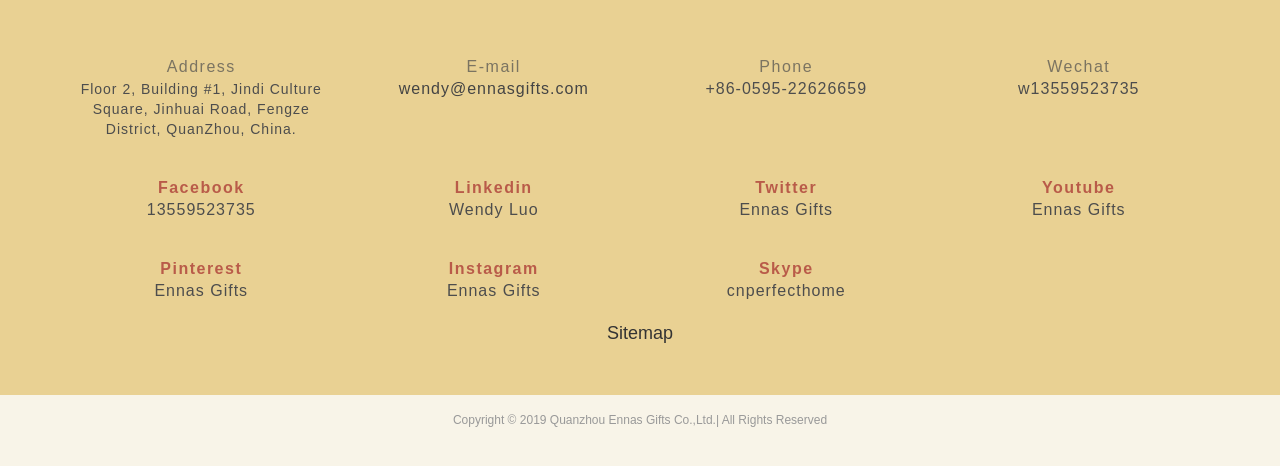From the given element description: "Read More", find the bounding box for the UI element. Provide the coordinates as four float numbers between 0 and 1, in the order [left, top, right, bottom].

None